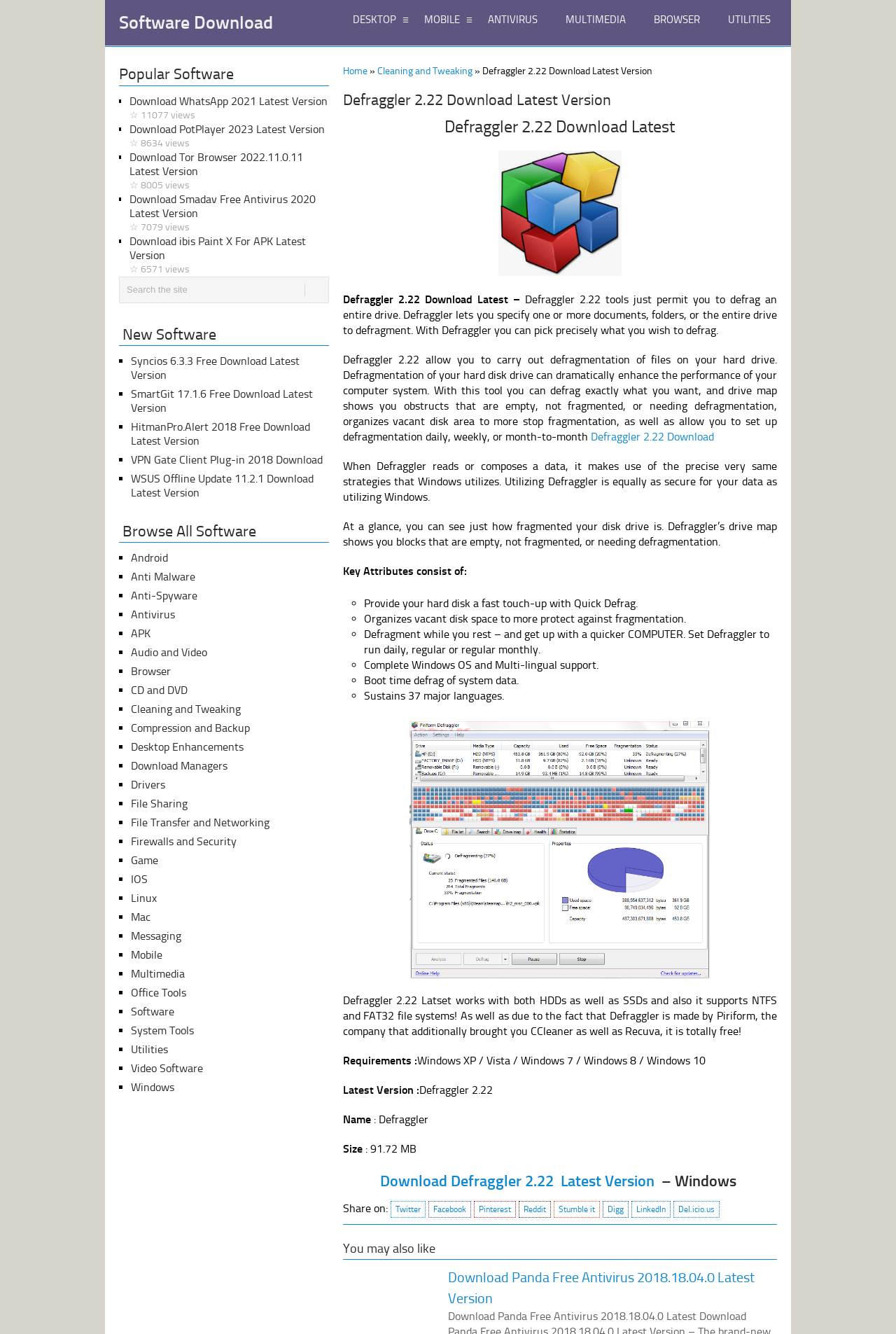Determine the bounding box coordinates for the UI element matching this description: "Mobile".

[0.146, 0.711, 0.181, 0.721]